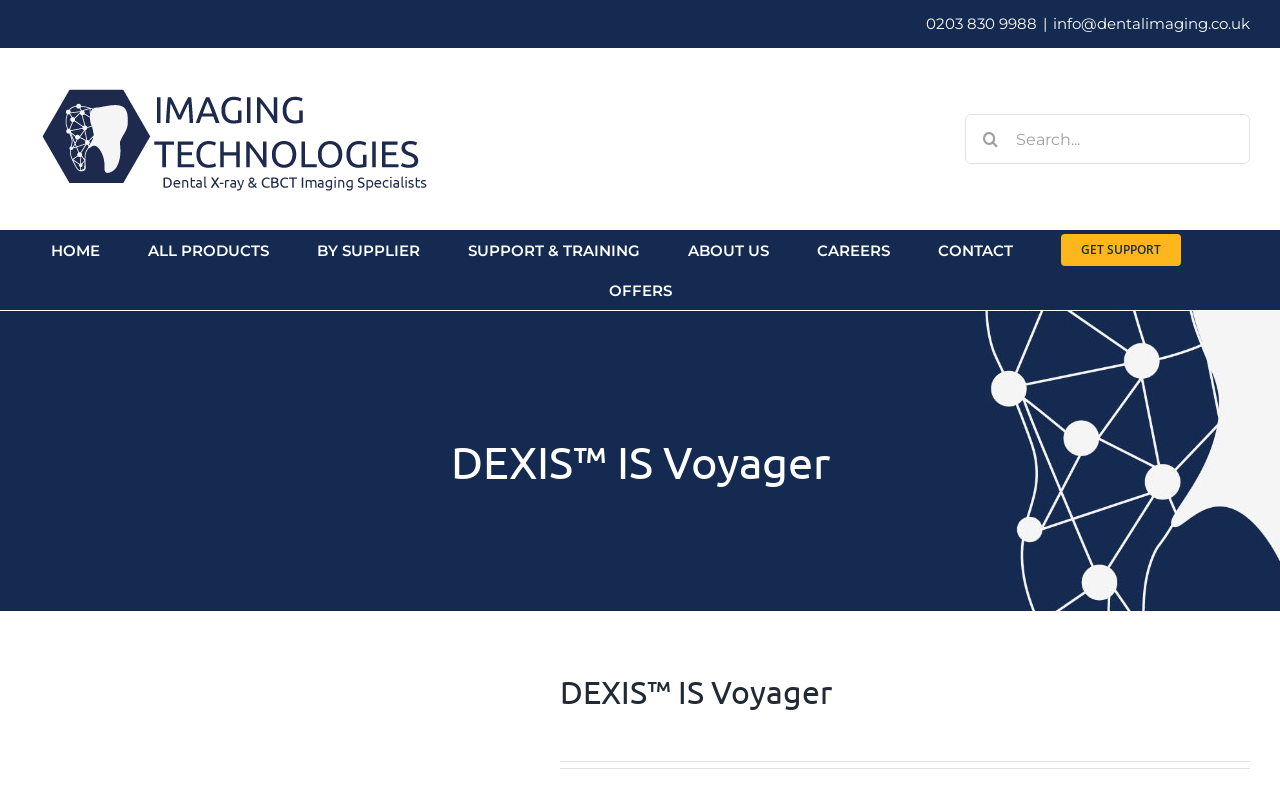Please identify the bounding box coordinates of the element I need to click to follow this instruction: "Search for products".

[0.754, 0.145, 0.977, 0.208]